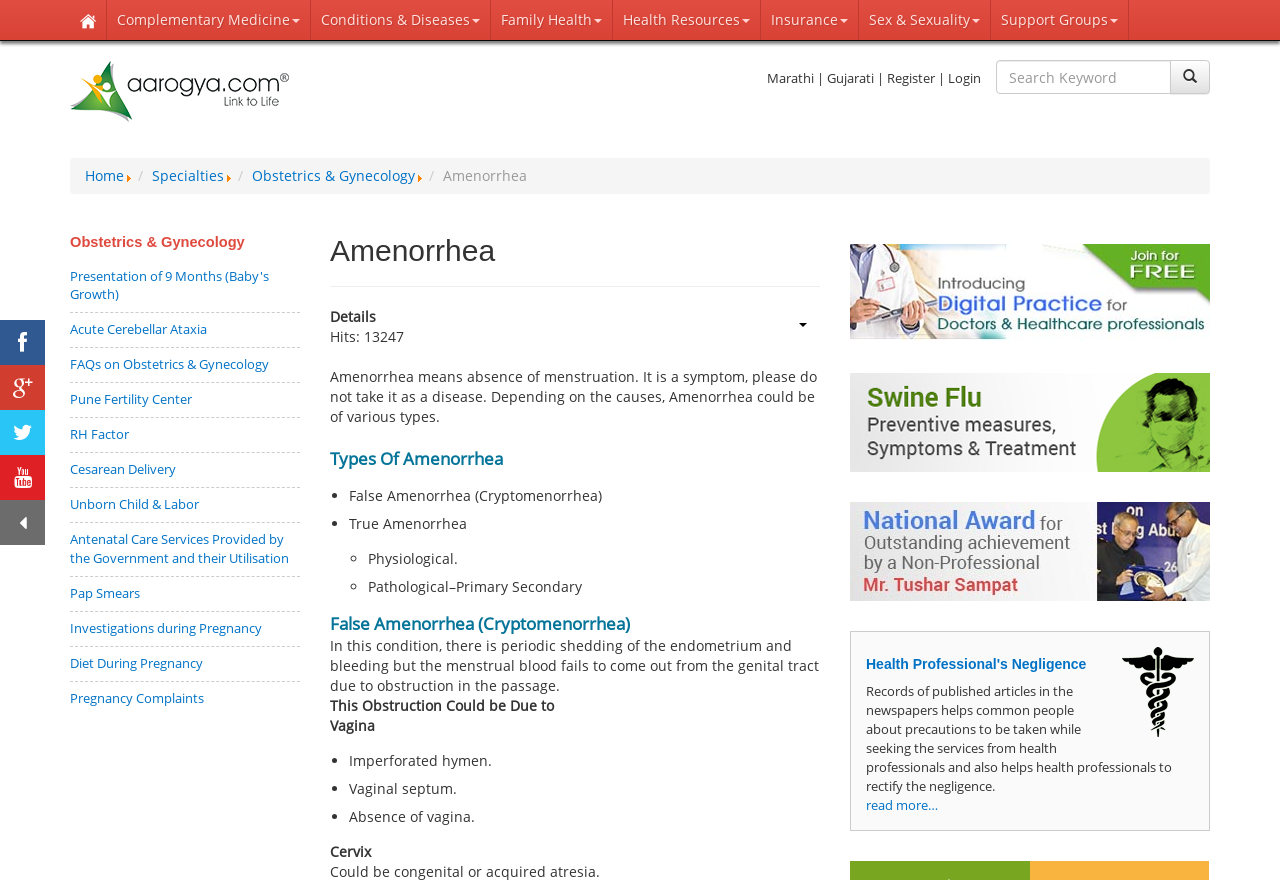Determine the bounding box coordinates of the section I need to click to execute the following instruction: "Search for something". Provide the coordinates as four float numbers between 0 and 1, i.e., [left, top, right, bottom].

[0.778, 0.068, 0.915, 0.107]